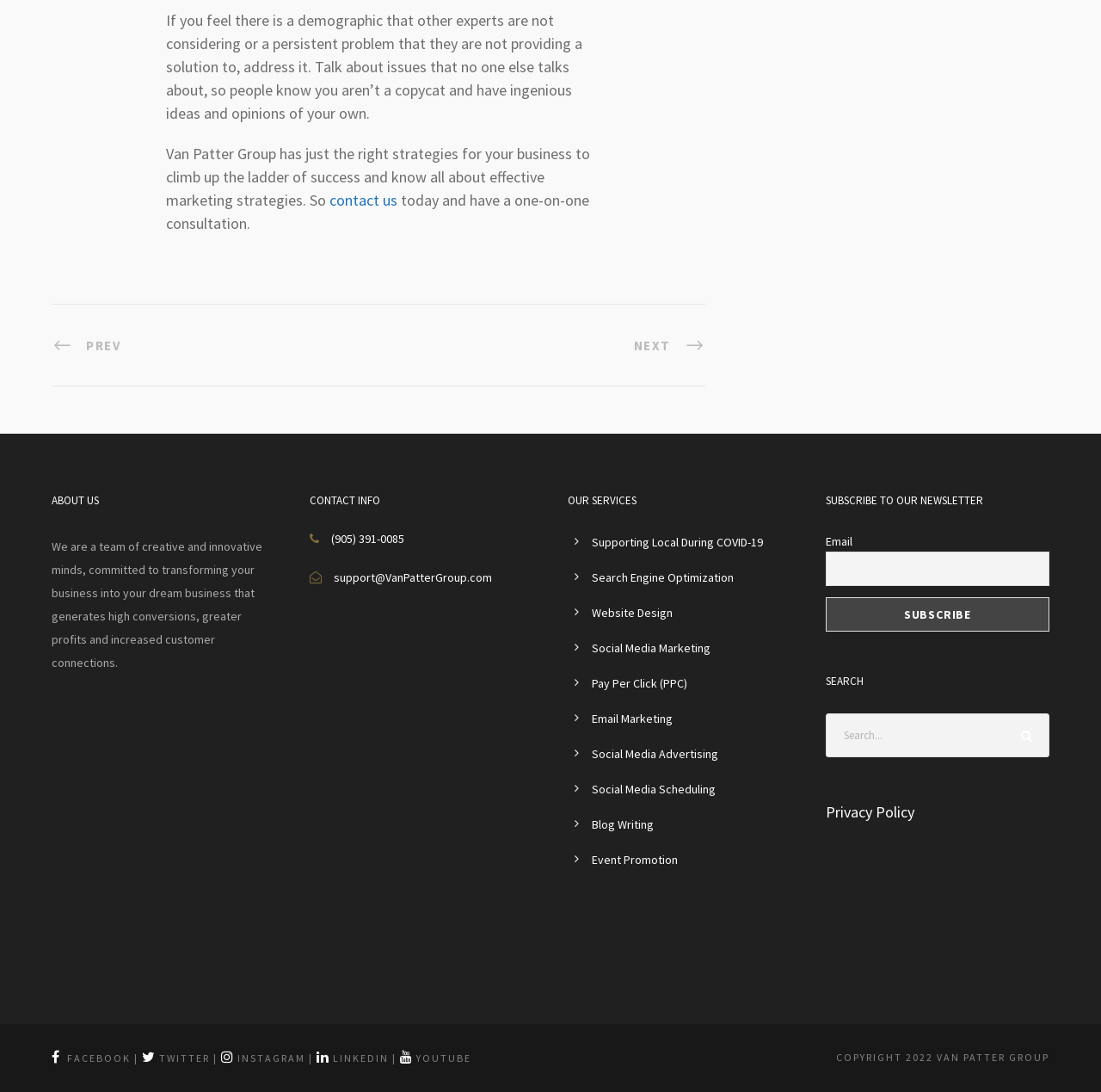What services are offered by the company?
From the image, provide a succinct answer in one word or a short phrase.

Multiple services